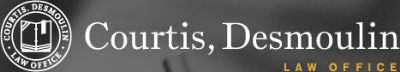Summarize the image with a detailed description that highlights all prominent details.

The image features the logo of Courtis, Desmoulin Law Office, prominently displaying the firm's name in a modern, professional typeface. The design includes a round emblem to the left, which incorporates an illustration of legal books alongside a scale of justice, symbolizing the law profession. The firm’s name is clearly presented as "Courtis, Desmoulin," with "LAW OFFICE" elegantly positioned below in a contrasting color, enhancing visibility. This logo represents the firm’s commitment to legal excellence and professionalism, making it an essential element of their branding for potential clients in Thunder Bay and Northwestern Ontario.